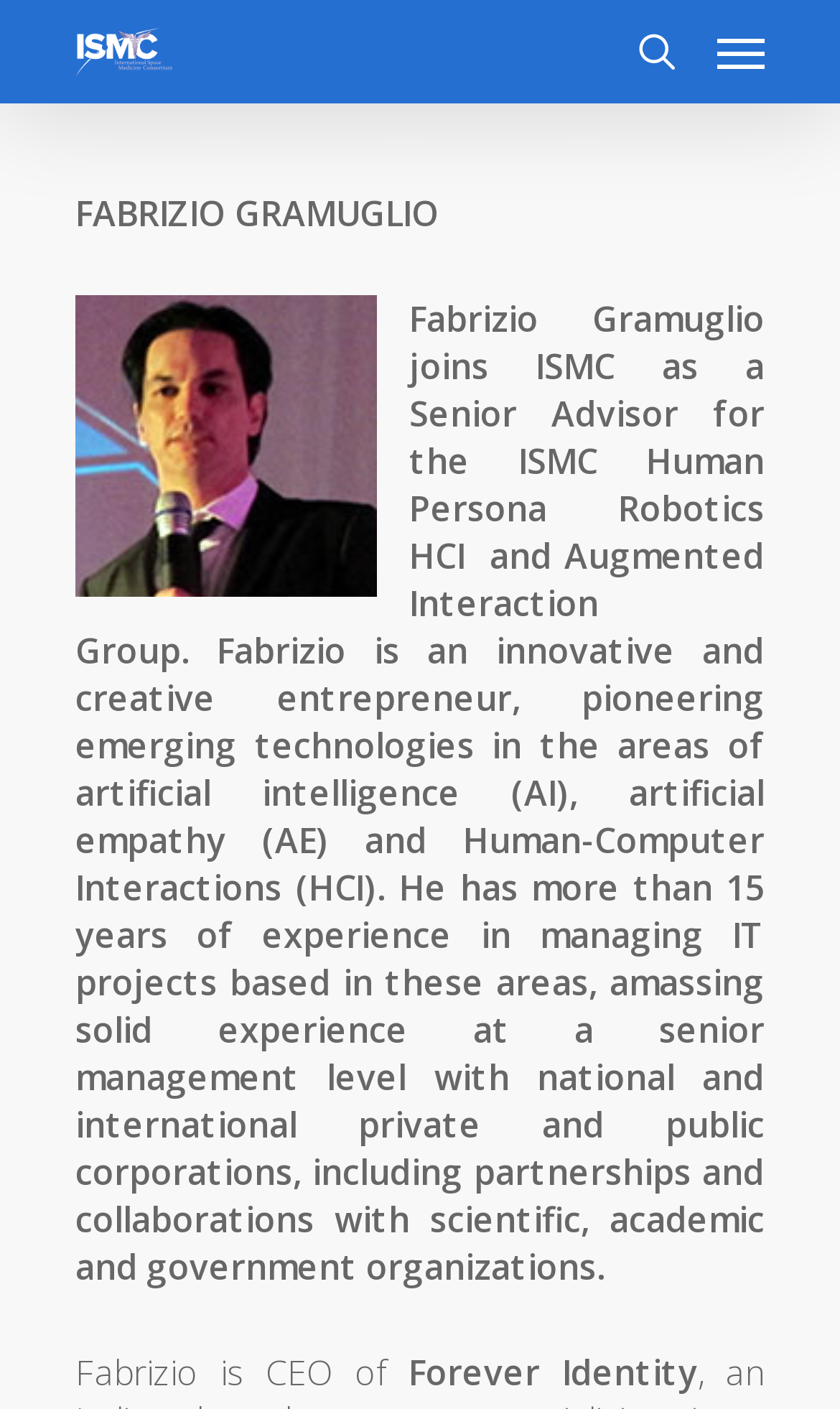Locate the bounding box coordinates of the UI element described by: "parent_node: Freedom Fitness". The bounding box coordinates should consist of four float numbers between 0 and 1, i.e., [left, top, right, bottom].

None